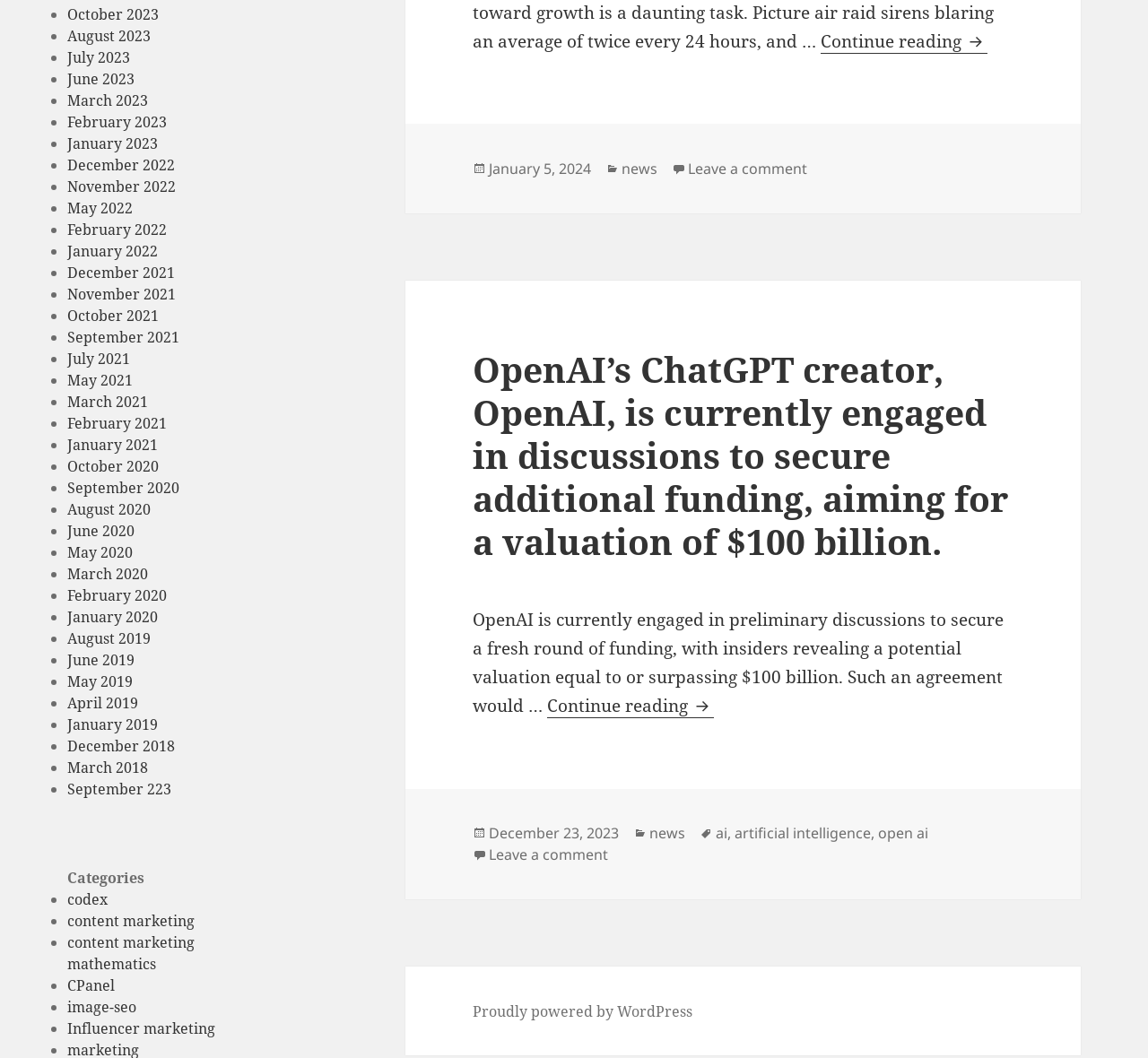Based on the element description Contact Us, identify the bounding box of the UI element in the given webpage screenshot. The coordinates should be in the format (top-left x, top-left y, bottom-right x, bottom-right y) and must be between 0 and 1.

None